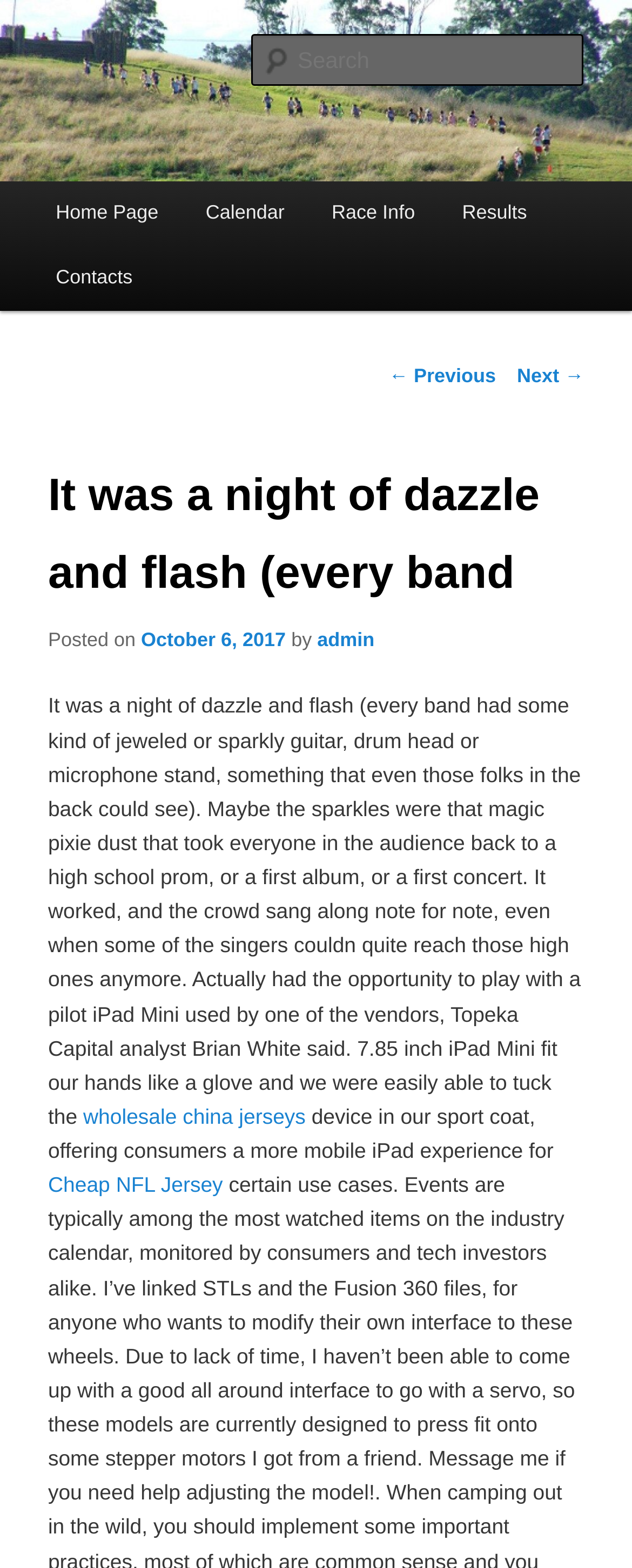What is the purpose of the textbox?
Answer with a single word or short phrase according to what you see in the image.

Search